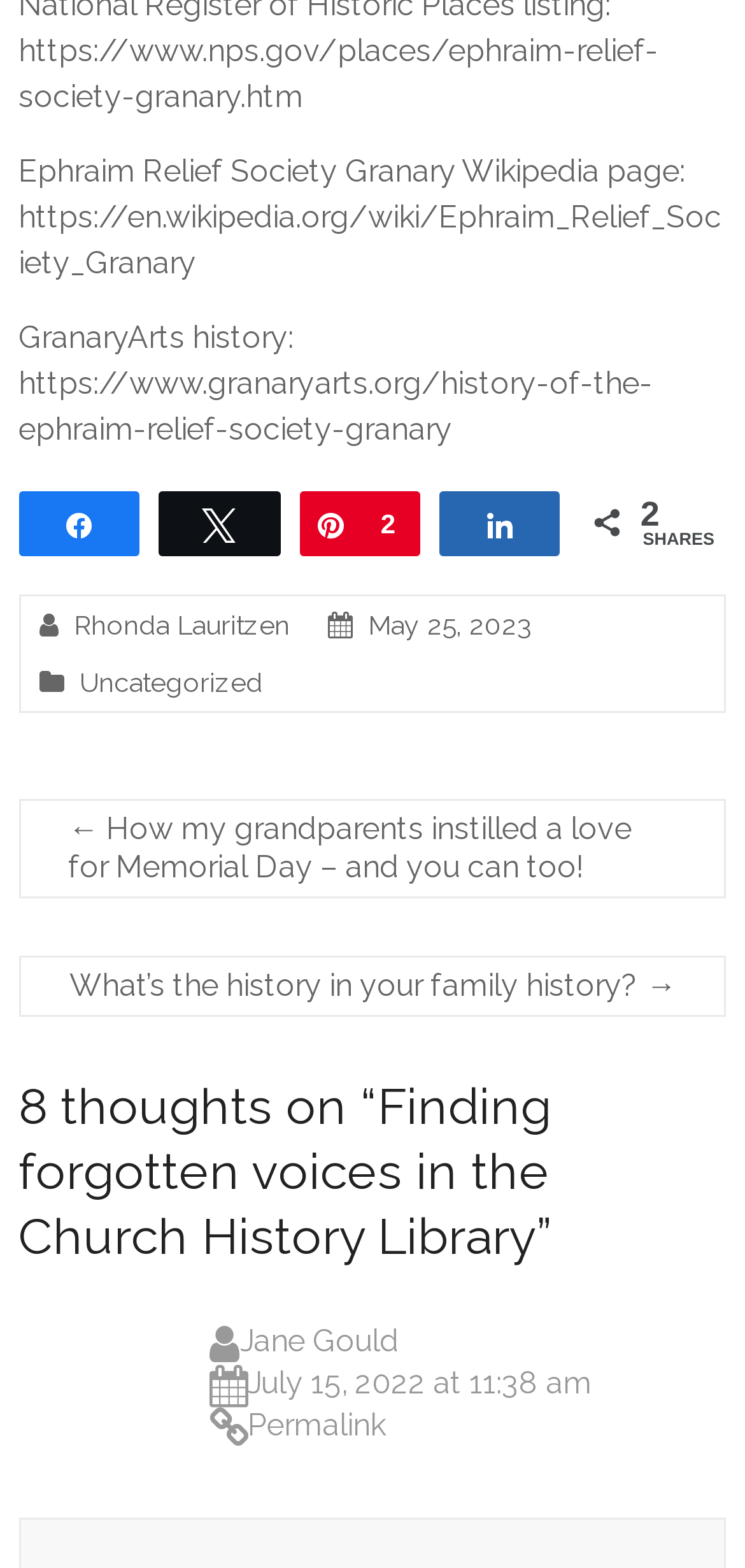Provide a brief response in the form of a single word or phrase:
What is the category of the article?

Uncategorized